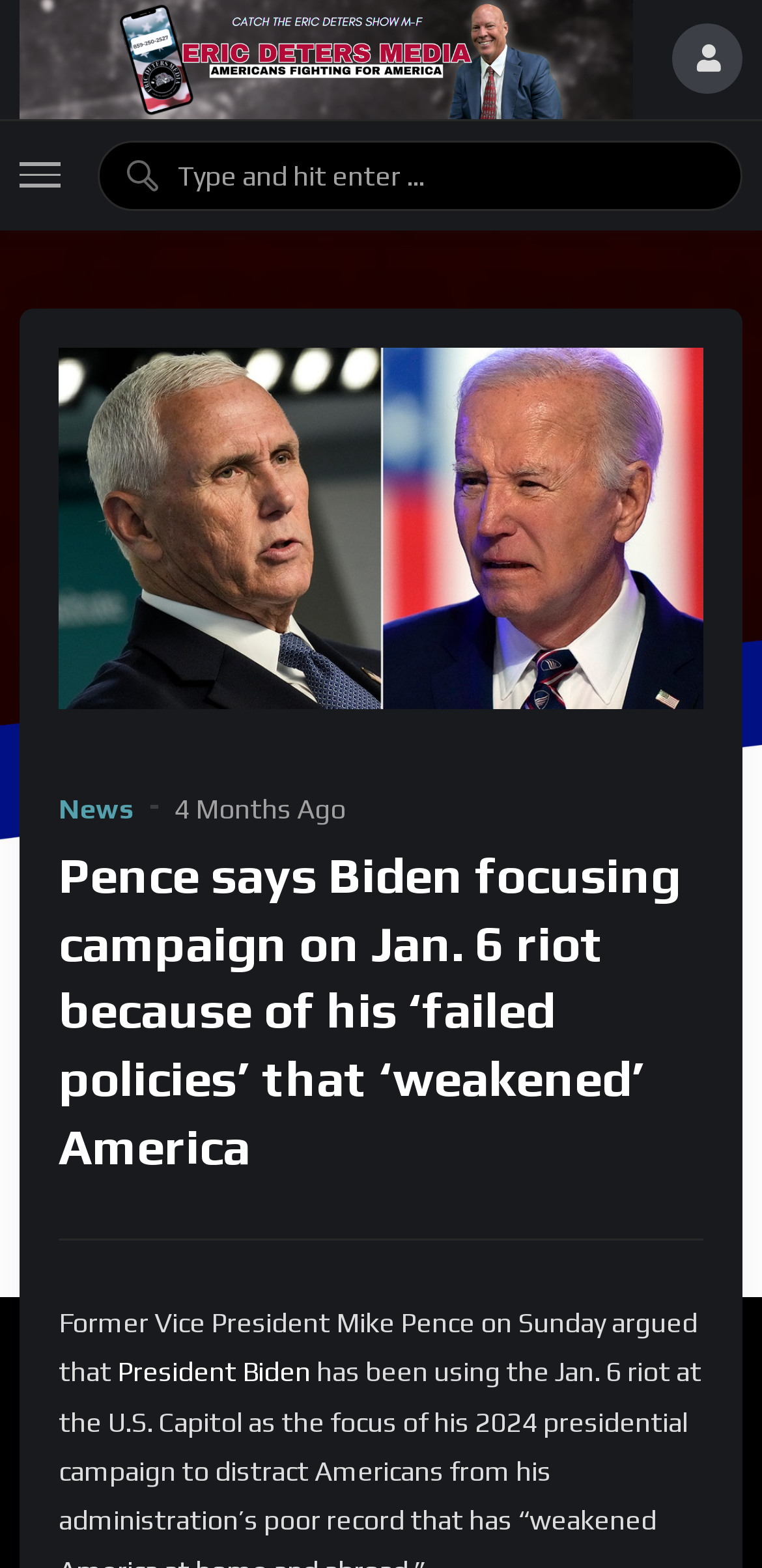Find the coordinates for the bounding box of the element with this description: "Click to login or register".

[0.882, 0.015, 0.974, 0.06]